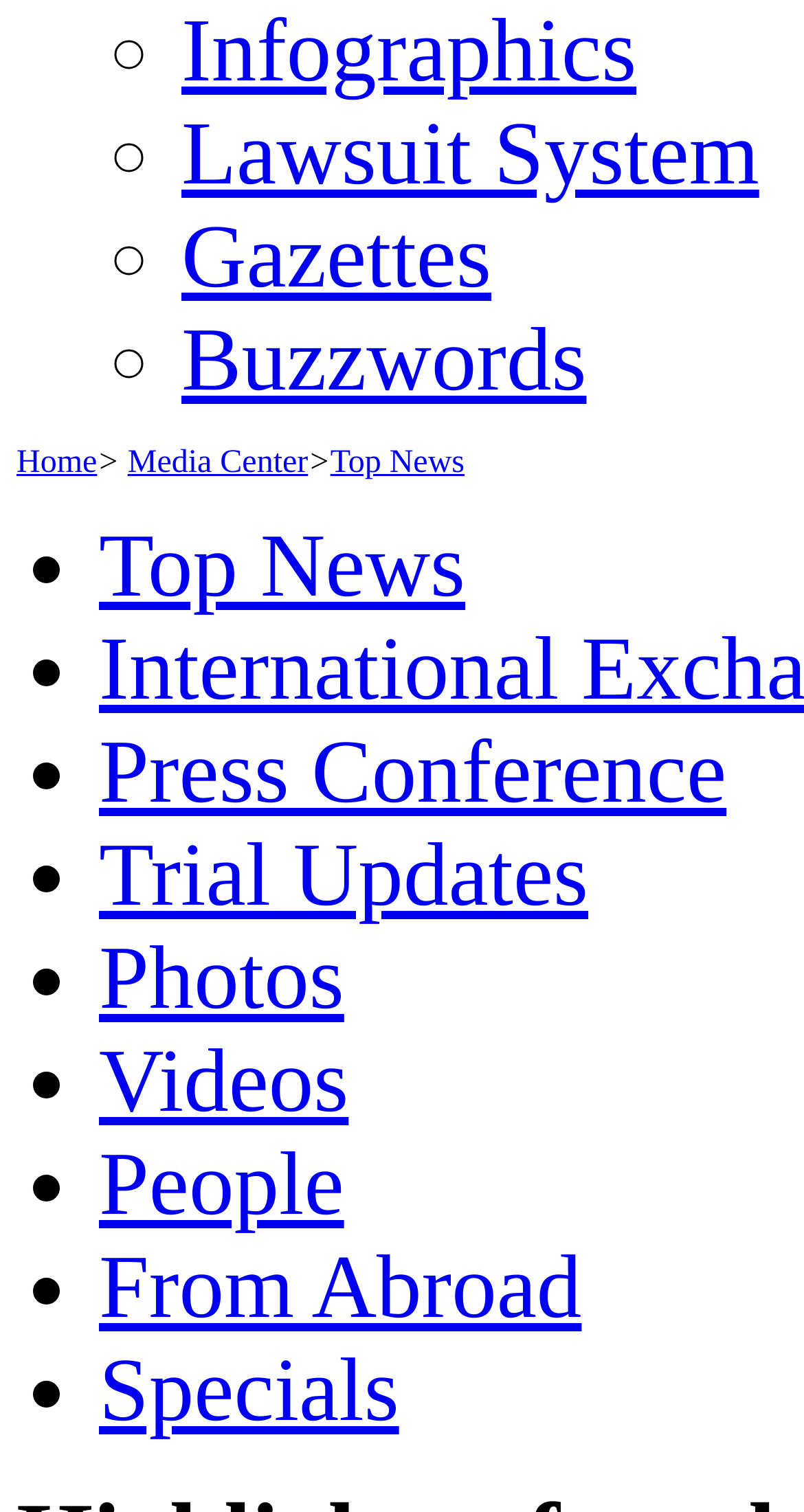Could you highlight the region that needs to be clicked to execute the instruction: "visit Lawsuit System"?

[0.226, 0.069, 0.944, 0.135]